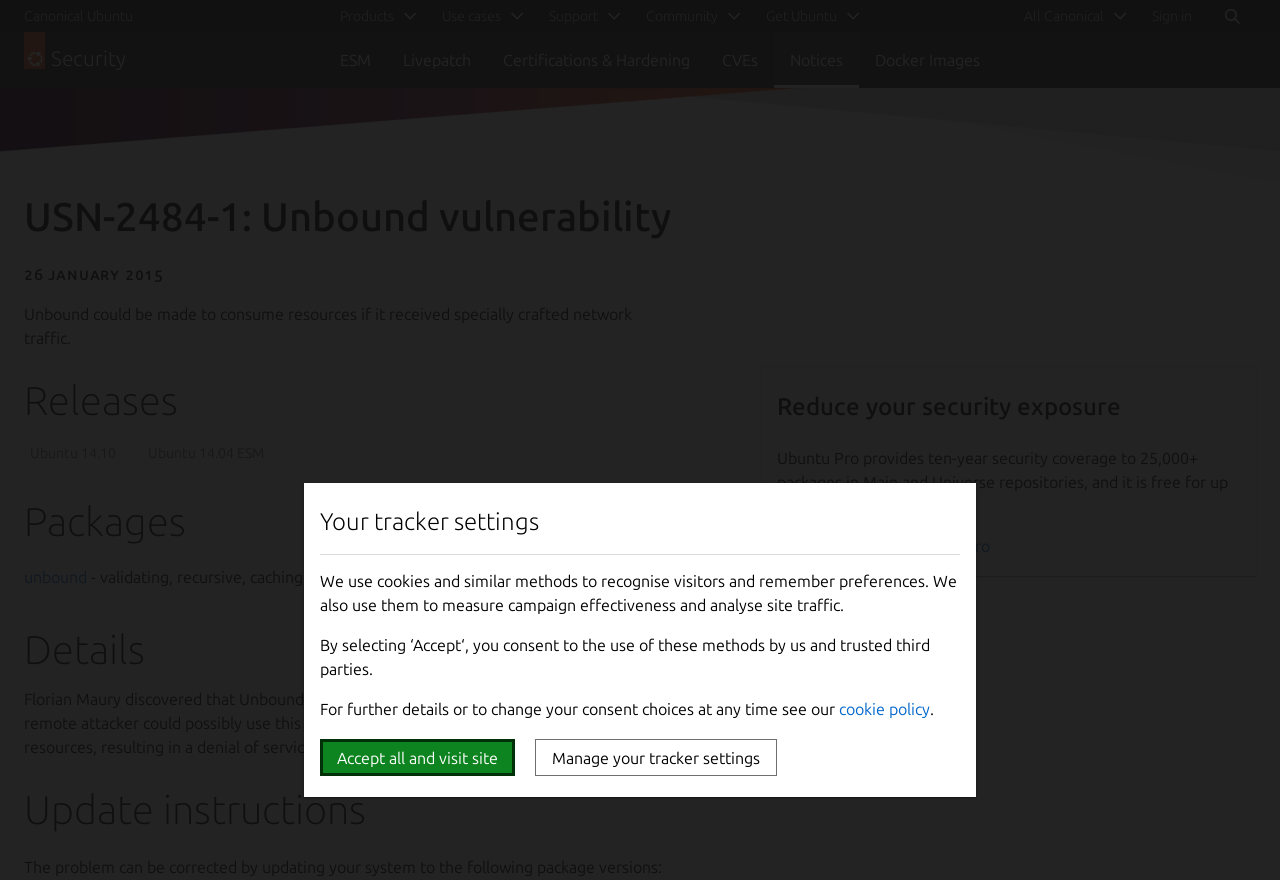What type of DNS resolver is Unbound?
Examine the webpage screenshot and provide an in-depth answer to the question.

The webpage mentions that Unbound is a validating, recursive, caching DNS resolver. This suggests that Unbound is a type of DNS resolver that performs recursive lookups and caches DNS results.